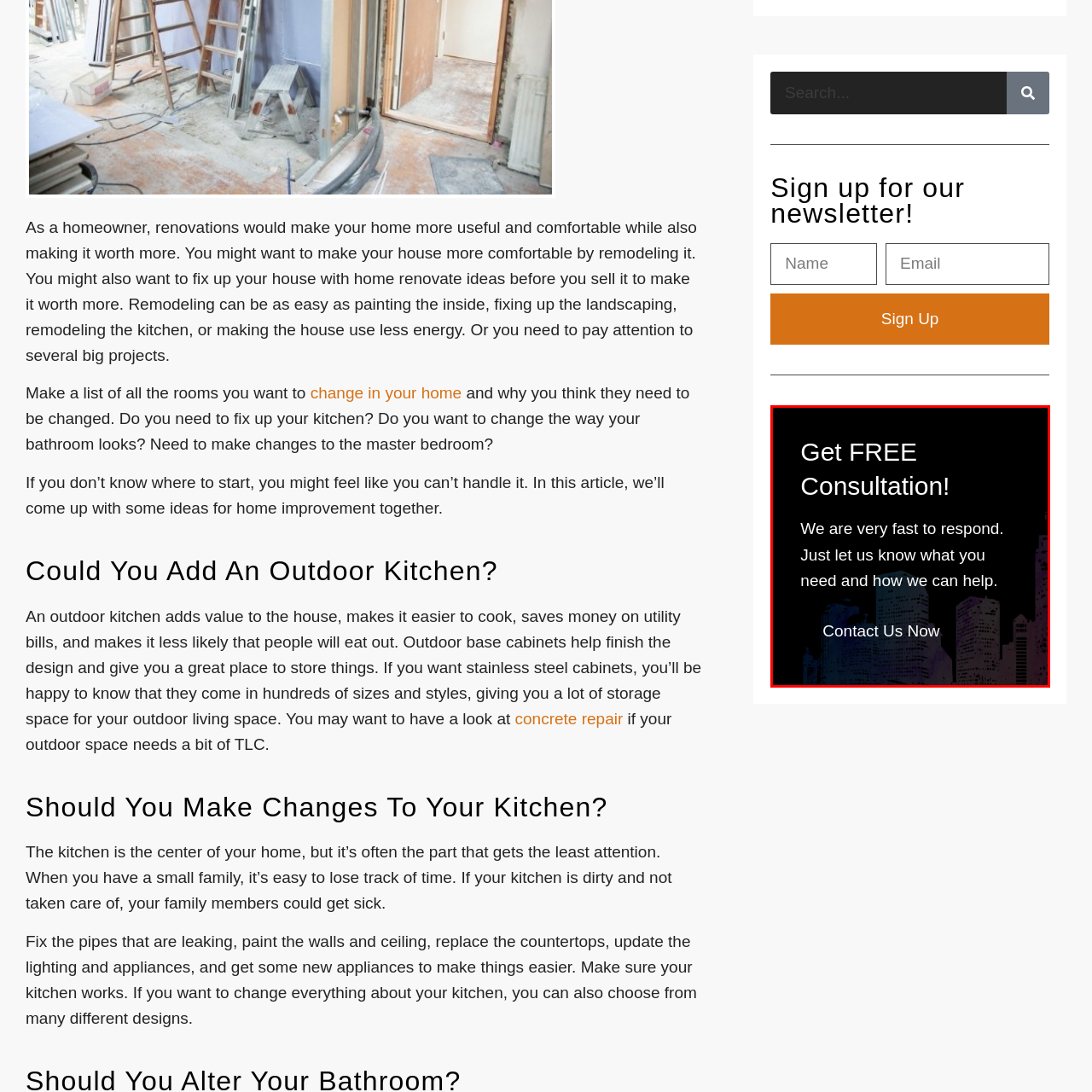Please look at the image highlighted by the red box, What is the aesthetic suggested by the background?
 Provide your answer using a single word or phrase.

Modern, urban